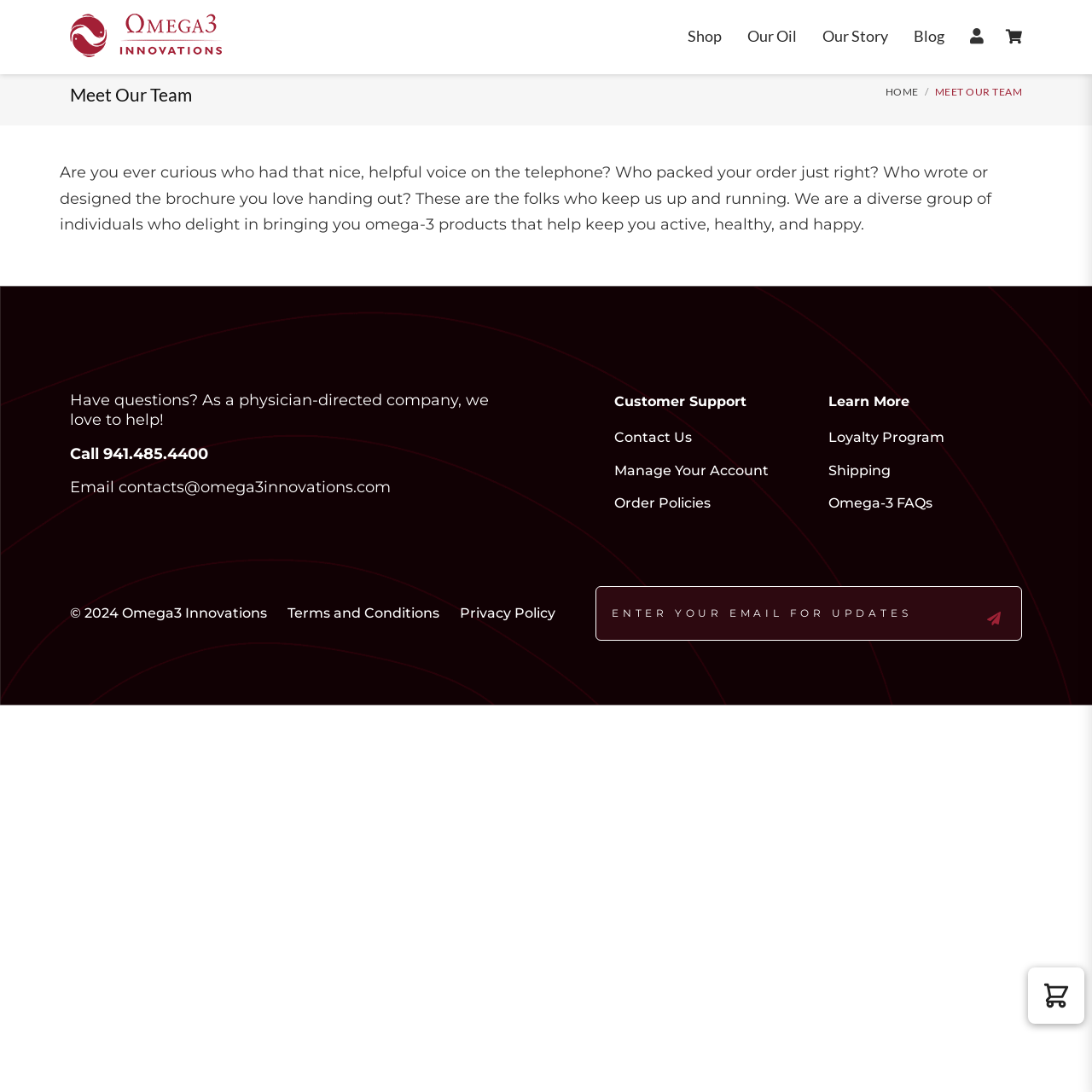Respond to the question below with a concise word or phrase:
What is the purpose of the textbox in the footer section?

To enter email for updates